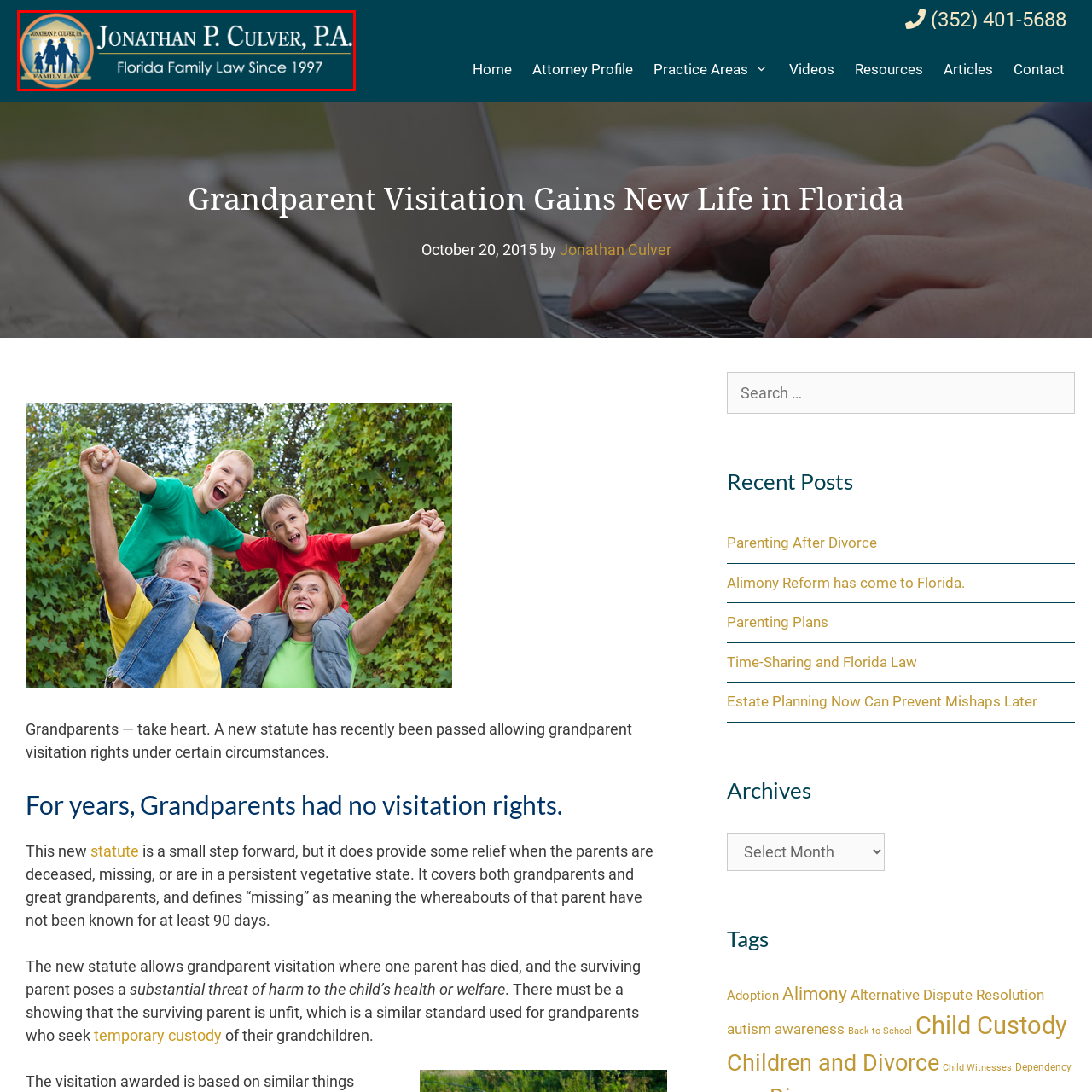In what year did the law firm start?
Look closely at the part of the image outlined in red and give a one-word or short phrase answer.

1997